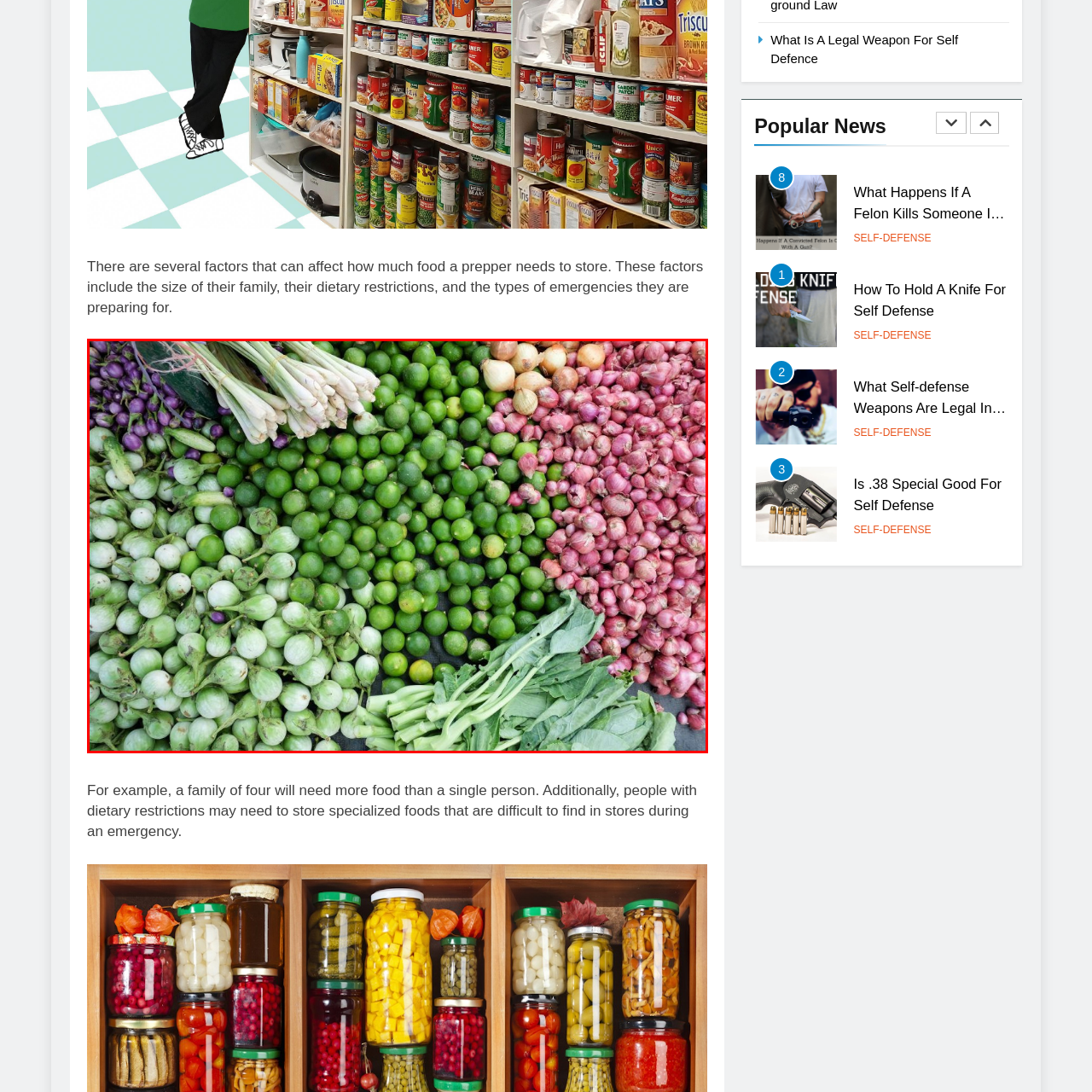Describe extensively the image content marked by the red bounding box.

The image showcases a vibrant display of fresh vegetables and fruits commonly found in a market setting. The assortment includes clusters of green limes arranged among an array of green eggplants, creating a striking contrast against the deep greens. Scattered throughout are purple scallions, their long green tops adding height and texture. The collection also features small white and orange onions, alongside a bounty of red shallots, contributing layers of color and variety. At the bottom right, leafy greens add a fresh element, rounding out this colorful, bountiful spread. This scene beautifully illustrates the diversity and abundance of produce available, emphasizing the various factors—such as family size, dietary needs, and preparedness—that influence food storage for those planning for emergencies.